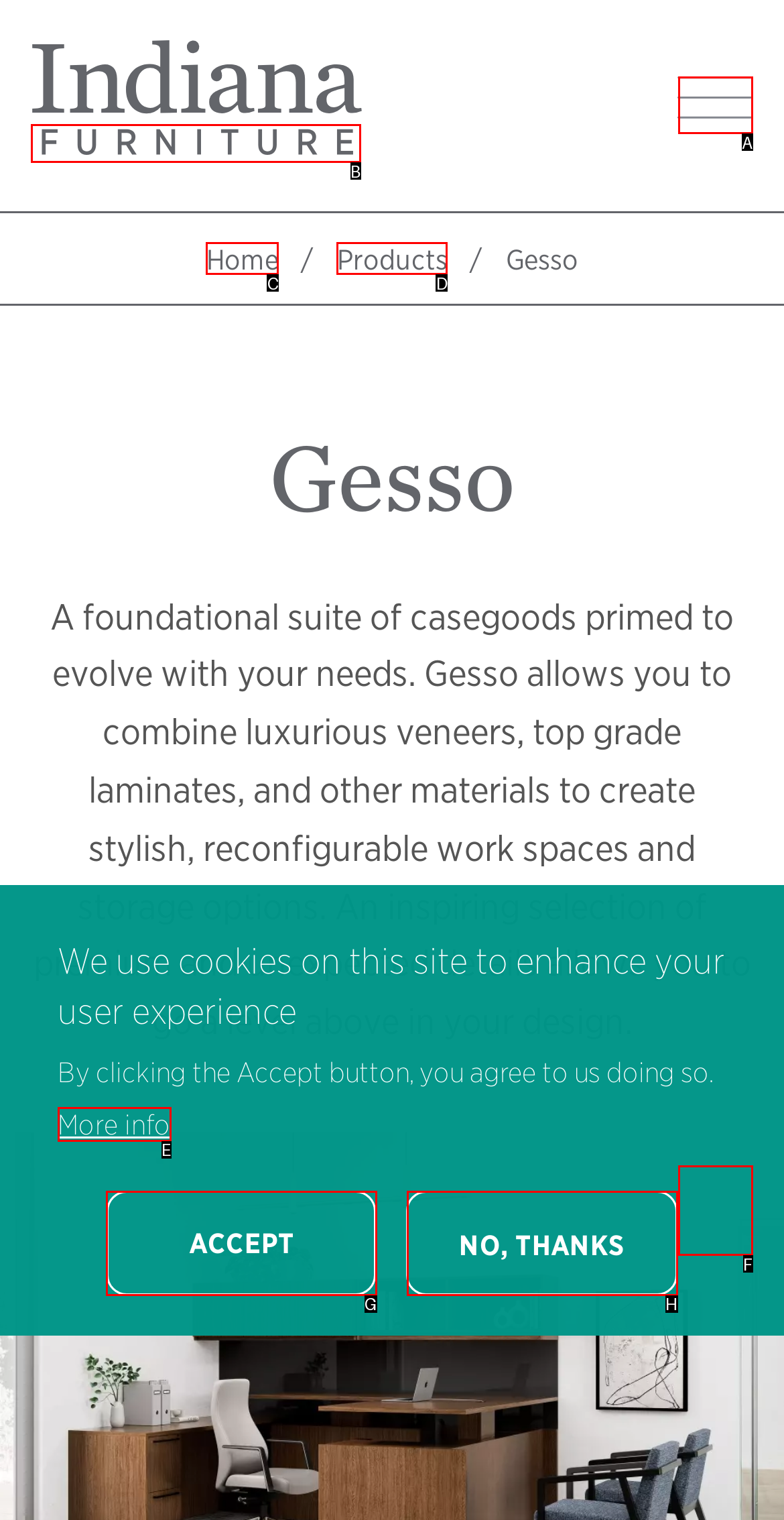Choose the HTML element that should be clicked to accomplish the task: browse Indiana Furniture Home. Answer with the letter of the chosen option.

B